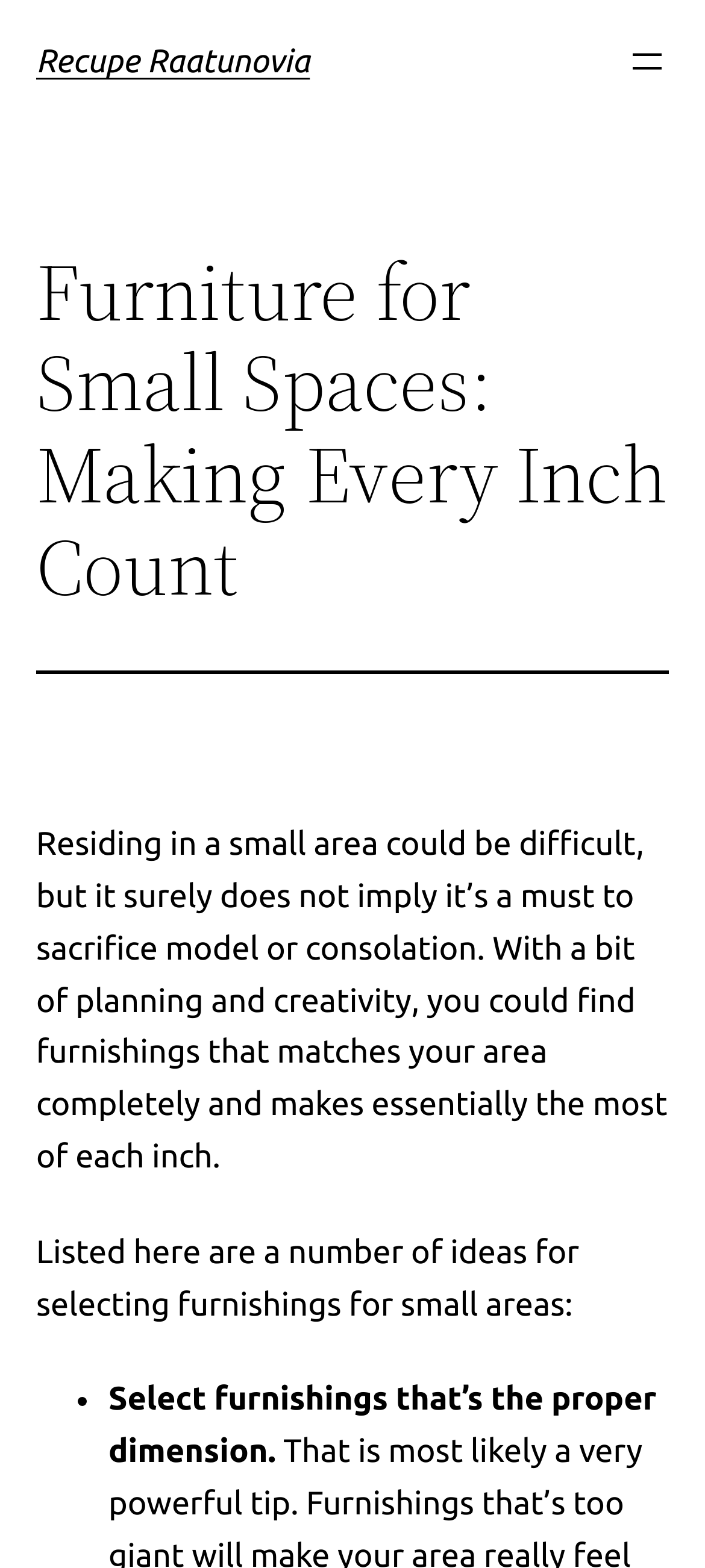What is the tone of the webpage content?
Please answer the question with a detailed response using the information from the screenshot.

The static text on the webpage provides information and tips on selecting furniture for small spaces, and the tone is neutral and informative, aiming to educate the reader rather than persuade or entertain.